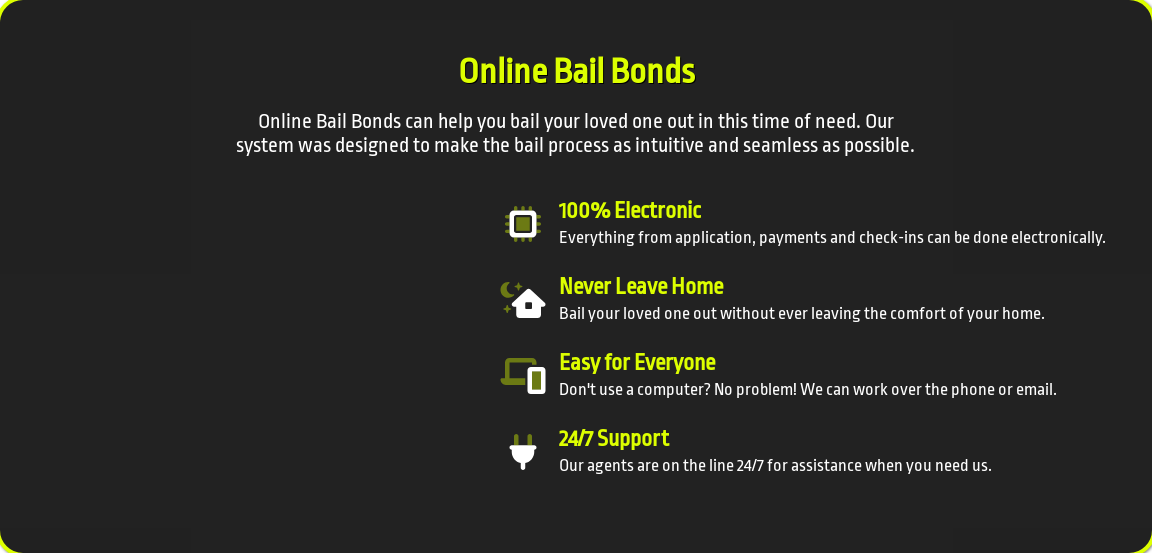Generate a complete and detailed caption for the image.

The image presents a promotional overview of Online Bail Bonds services, highlighted by a central title "Online Bail Bonds" in bold, eye-catching font. Below, there is a brief description emphasizing their seamless and intuitive system designed to assist individuals in bailing out loved ones during critical times. 

Four key features are showcased: 

1. **100% Electronic**: This feature assures clients that all processes including applications, payments, and check-ins can be managed electronically, enhancing convenience.
   
2. **Never Leave Home**: This highlights the ease of securing bail from the comfort of one's home, eliminating the need for in-person visits.

3. **Easy for Everyone**: They accommodate clients who might not use a computer, offering alternatives like phone assistance.

4. **24/7 Support**: This emphasizes round-the-clock assistance, ensuring help is available whenever needed.

The background is dark, enhancing the readability of bright-colored text and icons that visually complement each point, aiming to instill confidence and attract potential users to their services.